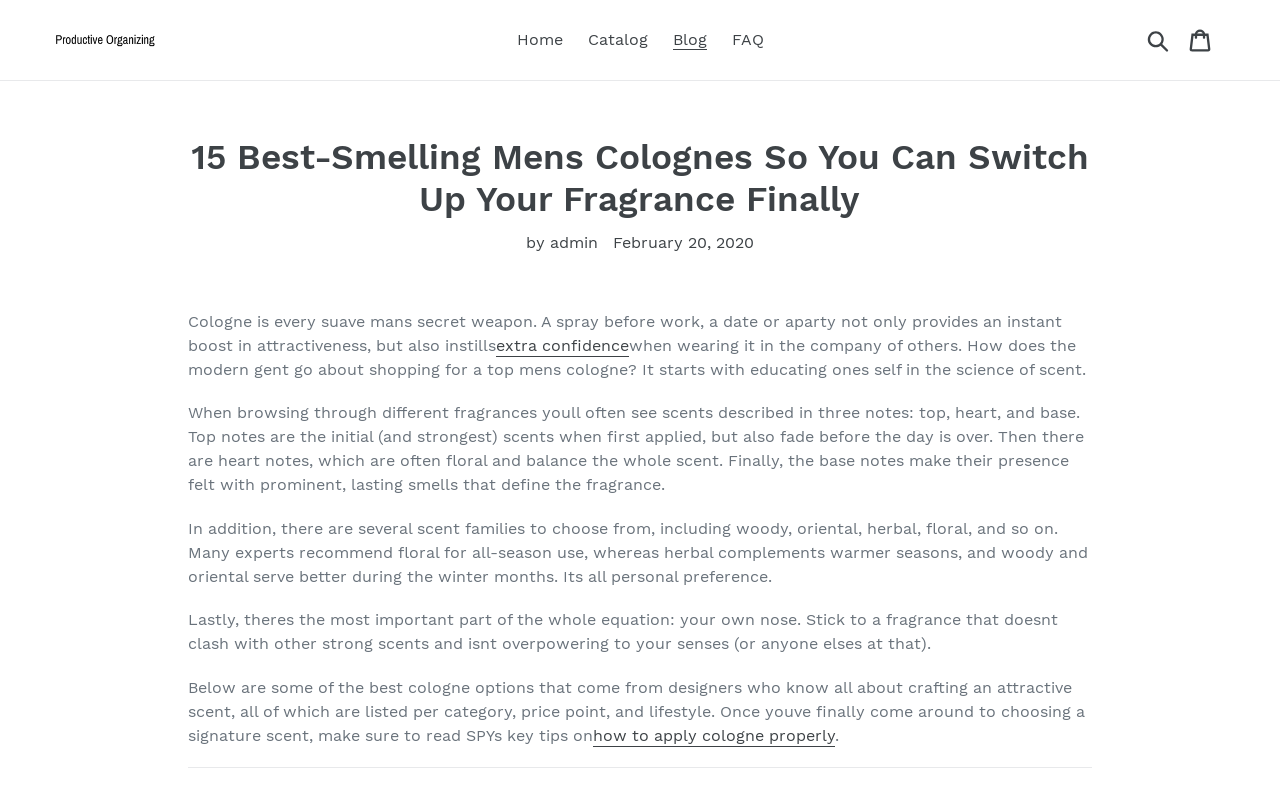Locate the headline of the webpage and generate its content.

15 Best-Smelling Mens Colognes So You Can Switch Up Your Fragrance Finally